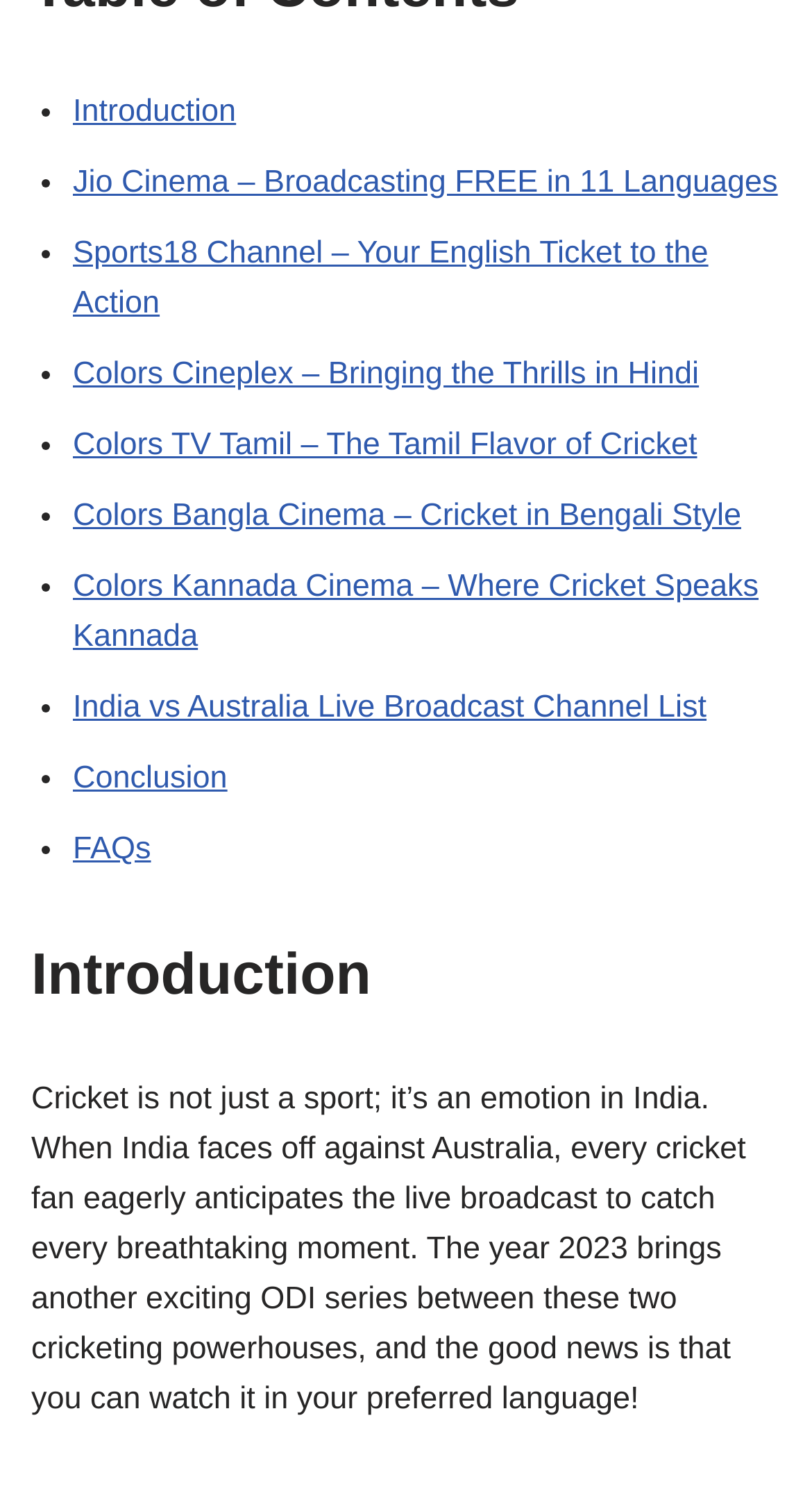Please answer the following question using a single word or phrase: 
How many links are in the list?

11